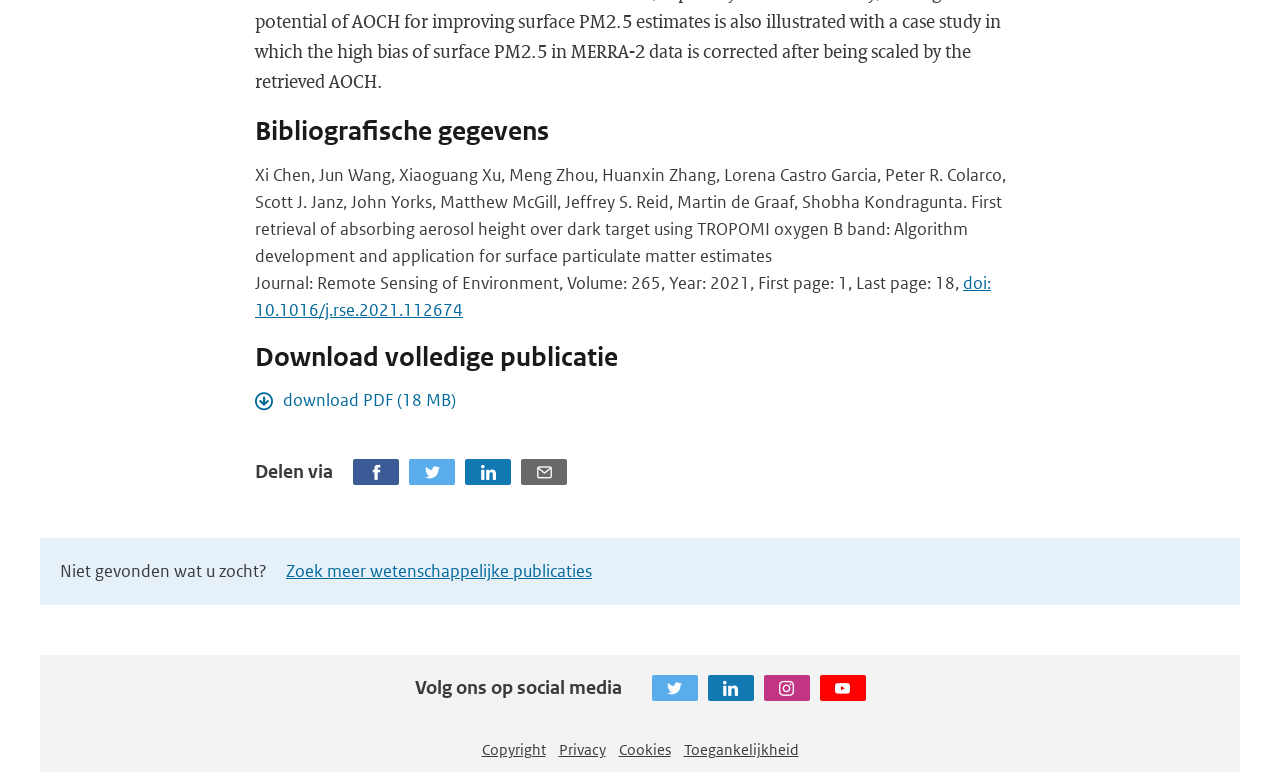Identify the bounding box of the UI element described as follows: "Youtube". Provide the coordinates as four float numbers in the range of 0 to 1 [left, top, right, bottom].

[0.64, 0.875, 0.676, 0.908]